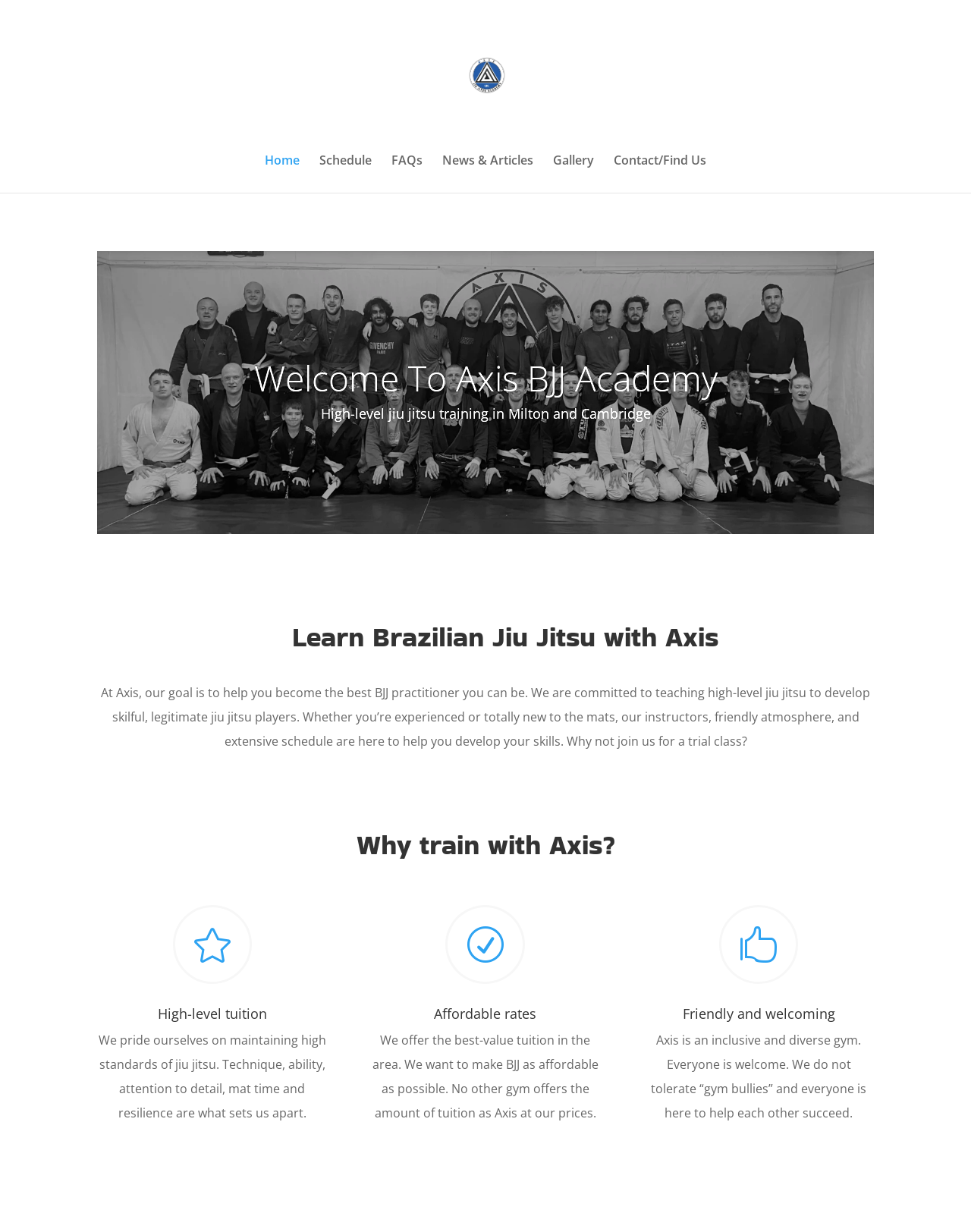What is the purpose of the trial class?
Please answer the question as detailed as possible.

The purpose of the trial class can be found in the StaticText element which states 'Why not join us for a trial class?' This text is located below the heading 'Learn Brazilian Jiu Jitsu with Axis' and is part of the introduction to Axis BJJ Academy.